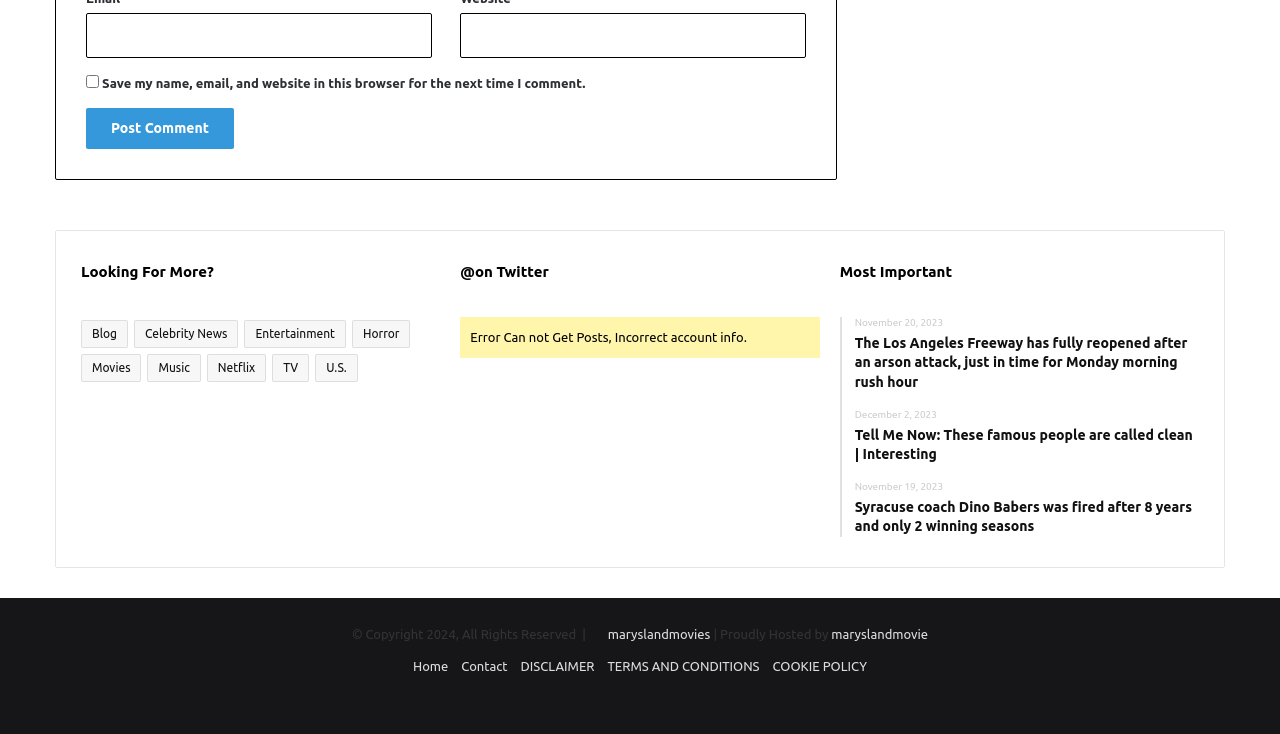What is the title of the first article listed?
Use the image to answer the question with a single word or phrase.

The Los Angeles Freeway has fully reopened after an arson attack, just in time for Monday morning rush hour